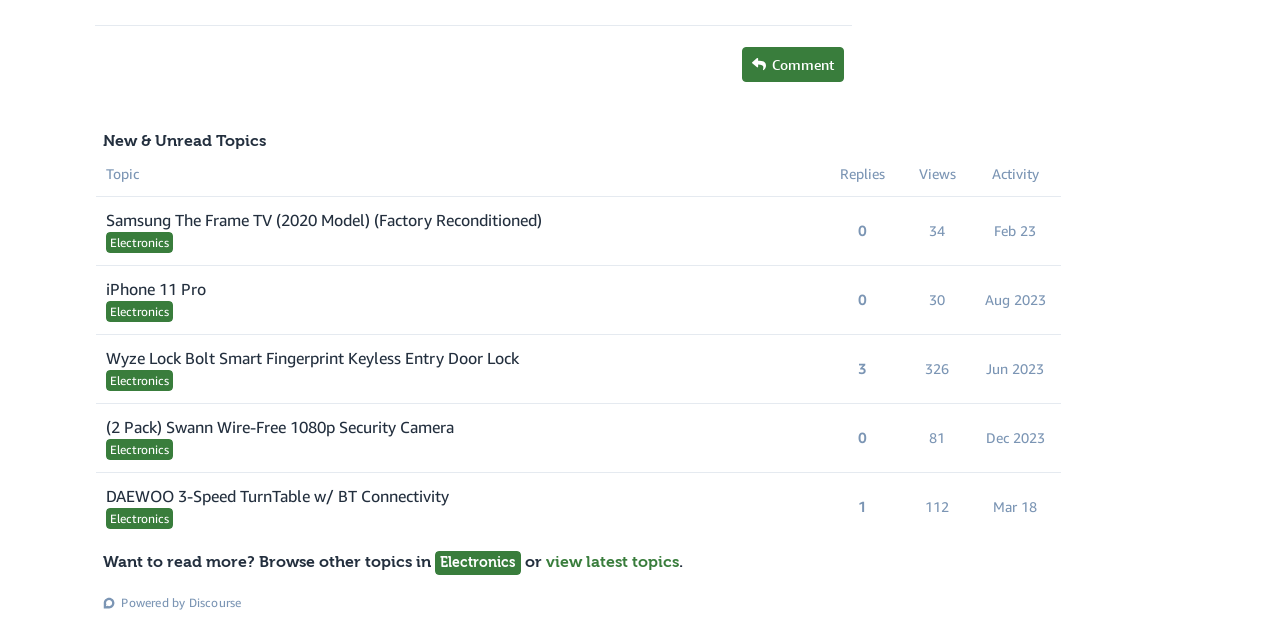Give a concise answer of one word or phrase to the question: 
How many views does the topic 'iPhone 11 Pro' have?

30